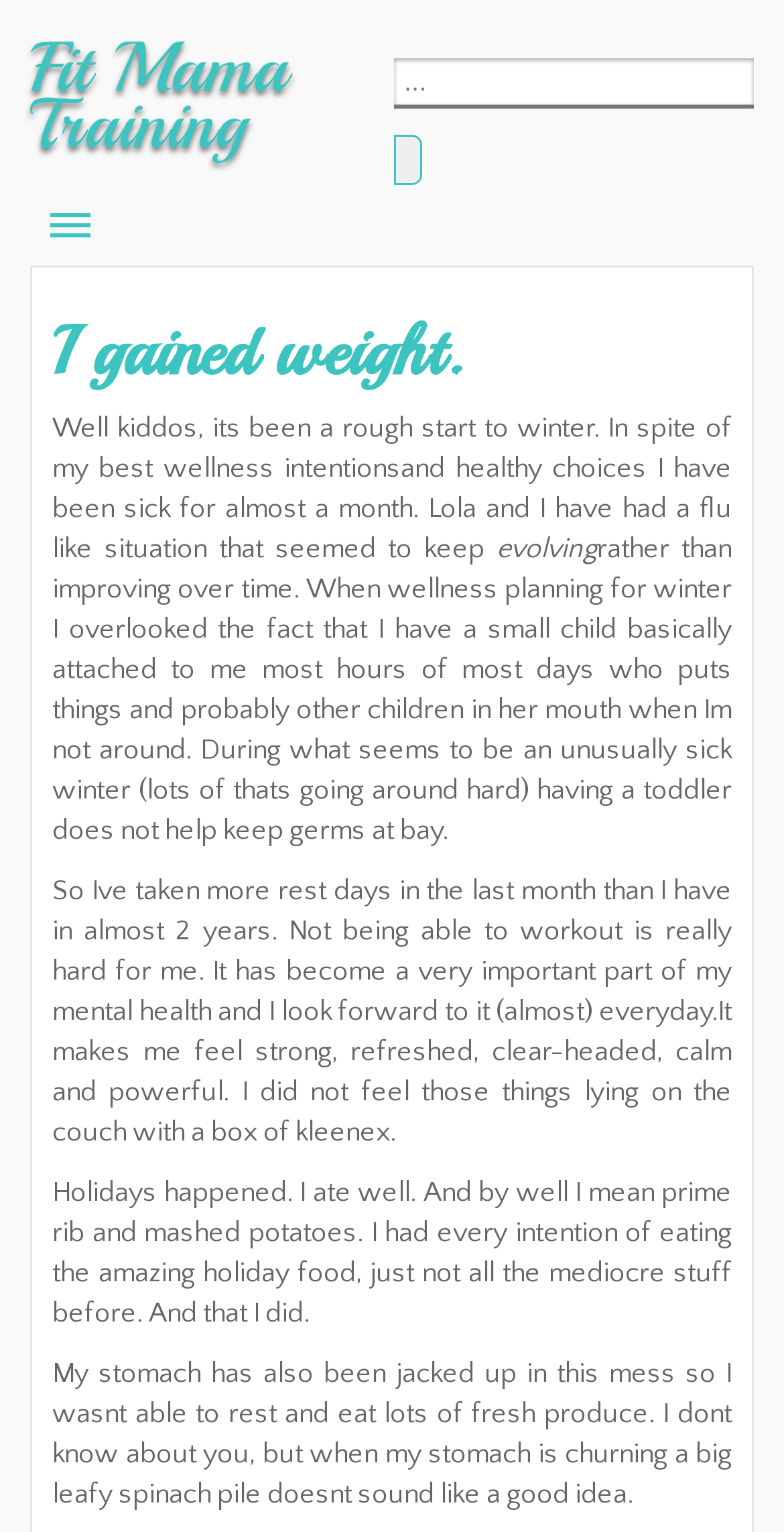Please identify the bounding box coordinates for the region that you need to click to follow this instruction: "Open the menu".

[0.038, 0.12, 0.141, 0.146]